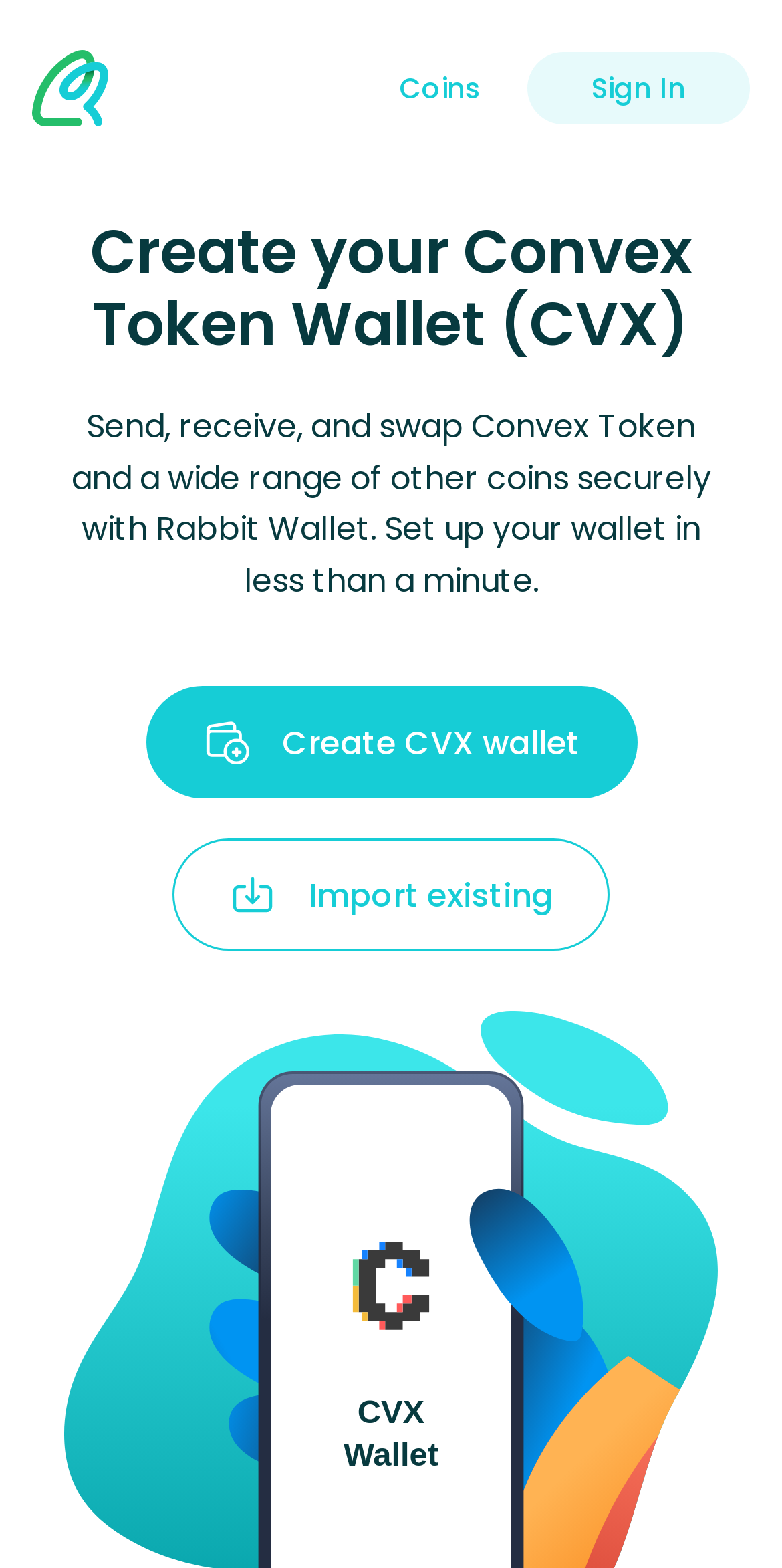Pinpoint the bounding box coordinates of the clickable area needed to execute the instruction: "Create a Convex Token Wallet". The coordinates should be specified as four float numbers between 0 and 1, i.e., [left, top, right, bottom].

[0.186, 0.438, 0.814, 0.51]